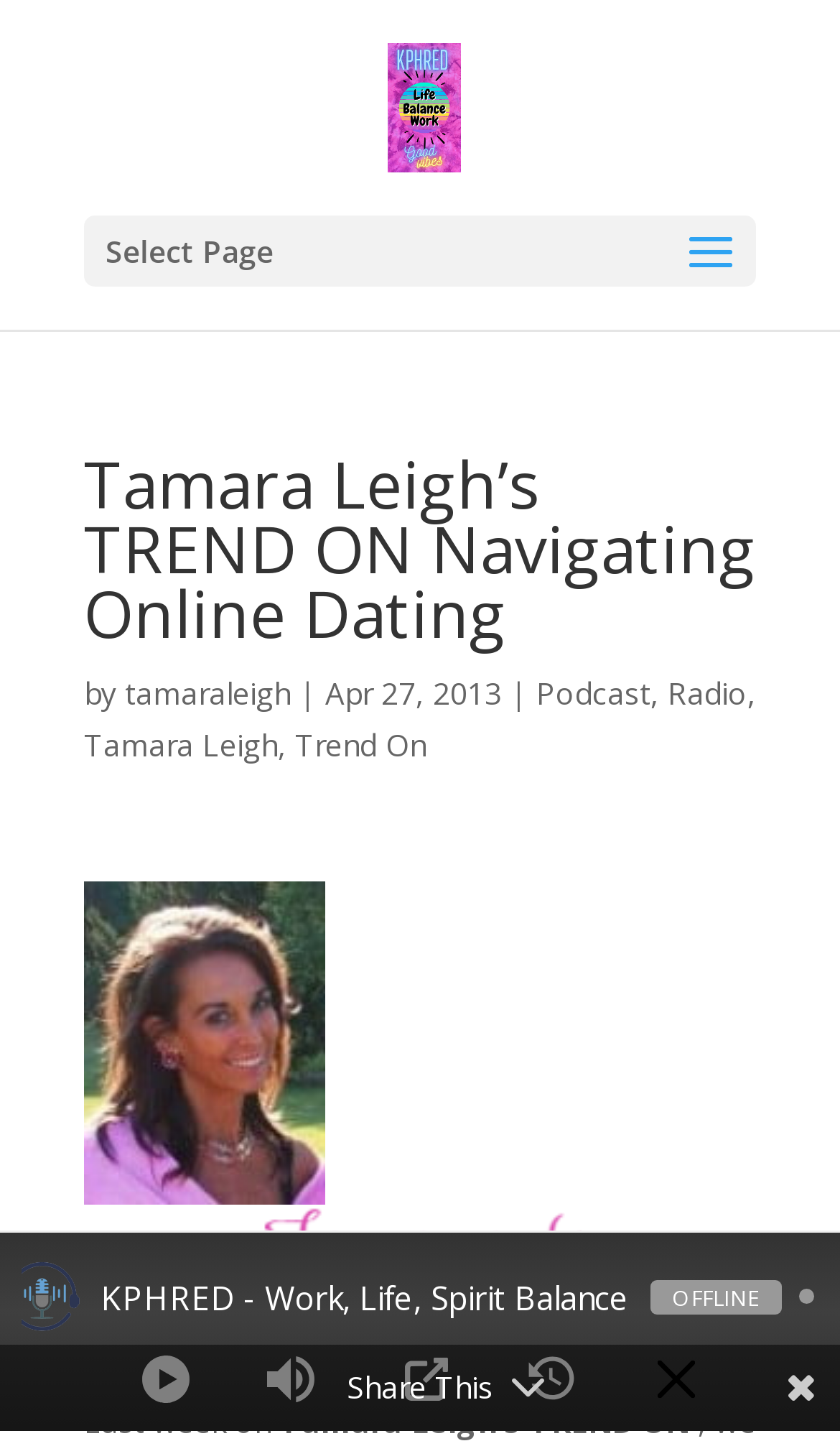Identify the bounding box coordinates for the element that needs to be clicked to fulfill this instruction: "Open the popup". Provide the coordinates in the format of four float numbers between 0 and 1: [left, top, right, bottom].

[0.471, 0.936, 0.542, 0.978]